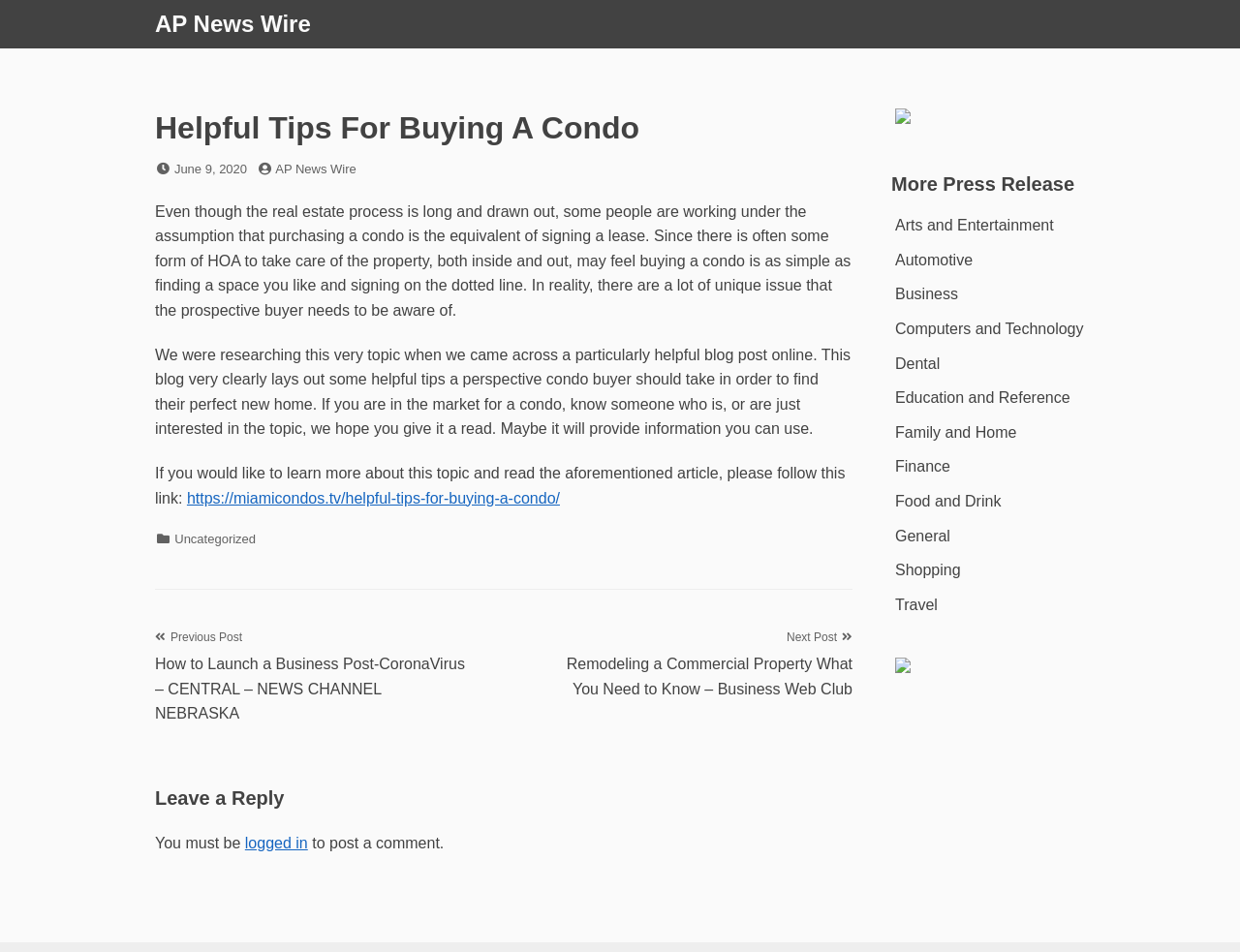Please identify the bounding box coordinates of the element's region that I should click in order to complete the following instruction: "Leave a reply to the post". The bounding box coordinates consist of four float numbers between 0 and 1, i.e., [left, top, right, bottom].

[0.125, 0.824, 0.688, 0.852]